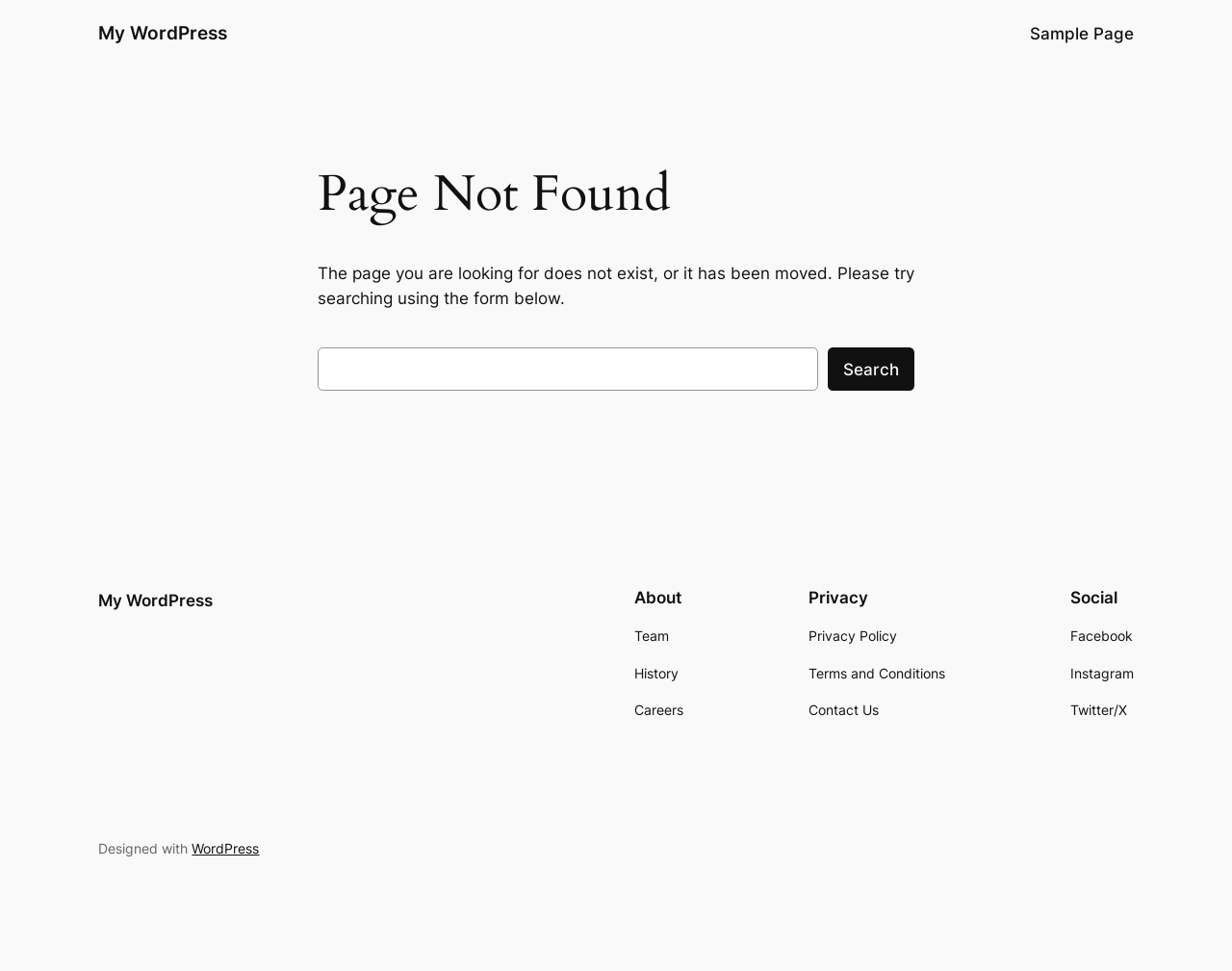Determine the bounding box coordinates for the clickable element required to fulfill the instruction: "Click on the 'Review: Nothing to Declare (5 Stars)' link". Provide the coordinates as four float numbers between 0 and 1, i.e., [left, top, right, bottom].

None